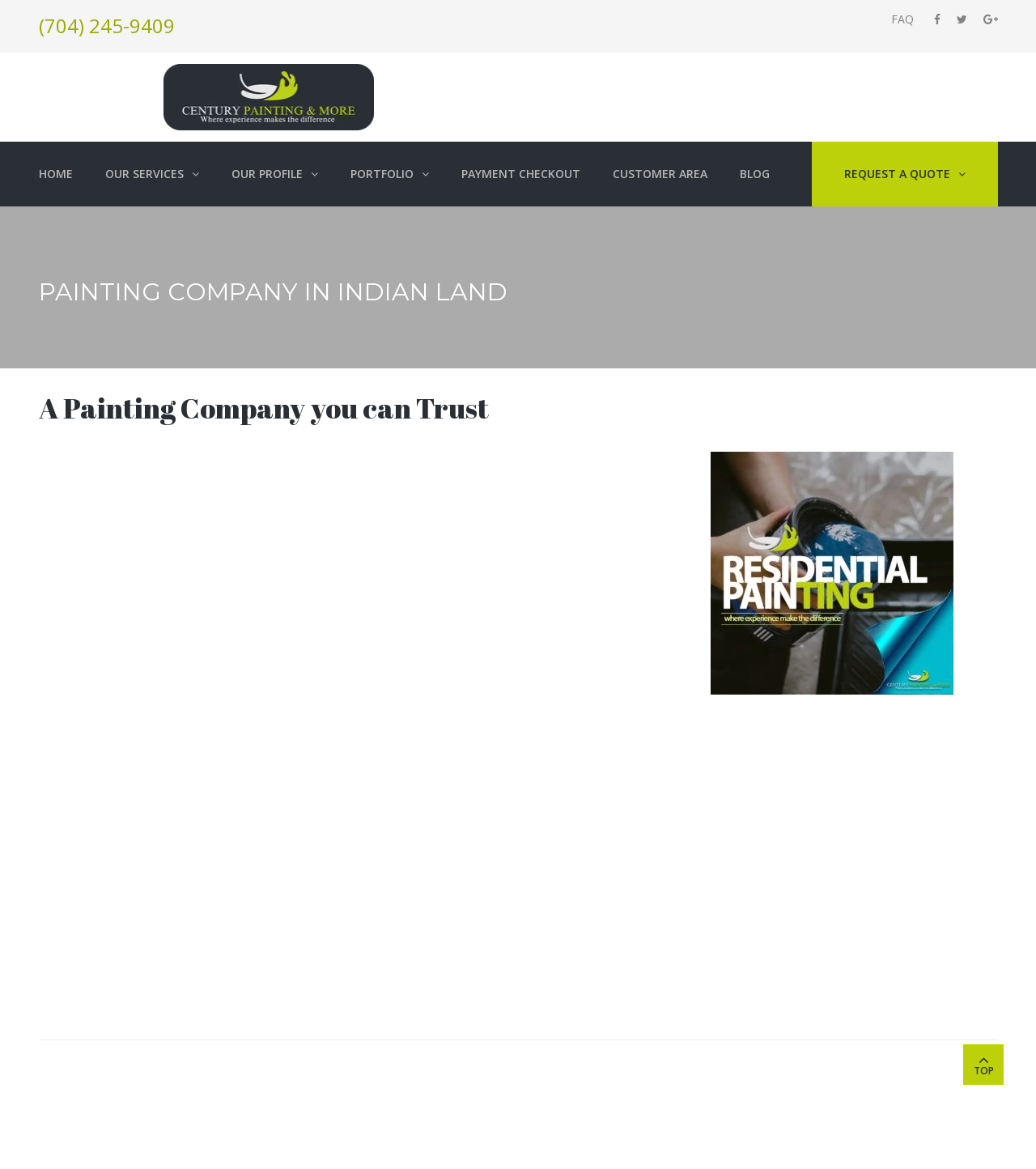Extract the bounding box coordinates for the UI element described by the text: "Our Profile". The coordinates should be in the form of [left, top, right, bottom] with values between 0 and 1.

[0.207, 0.121, 0.322, 0.176]